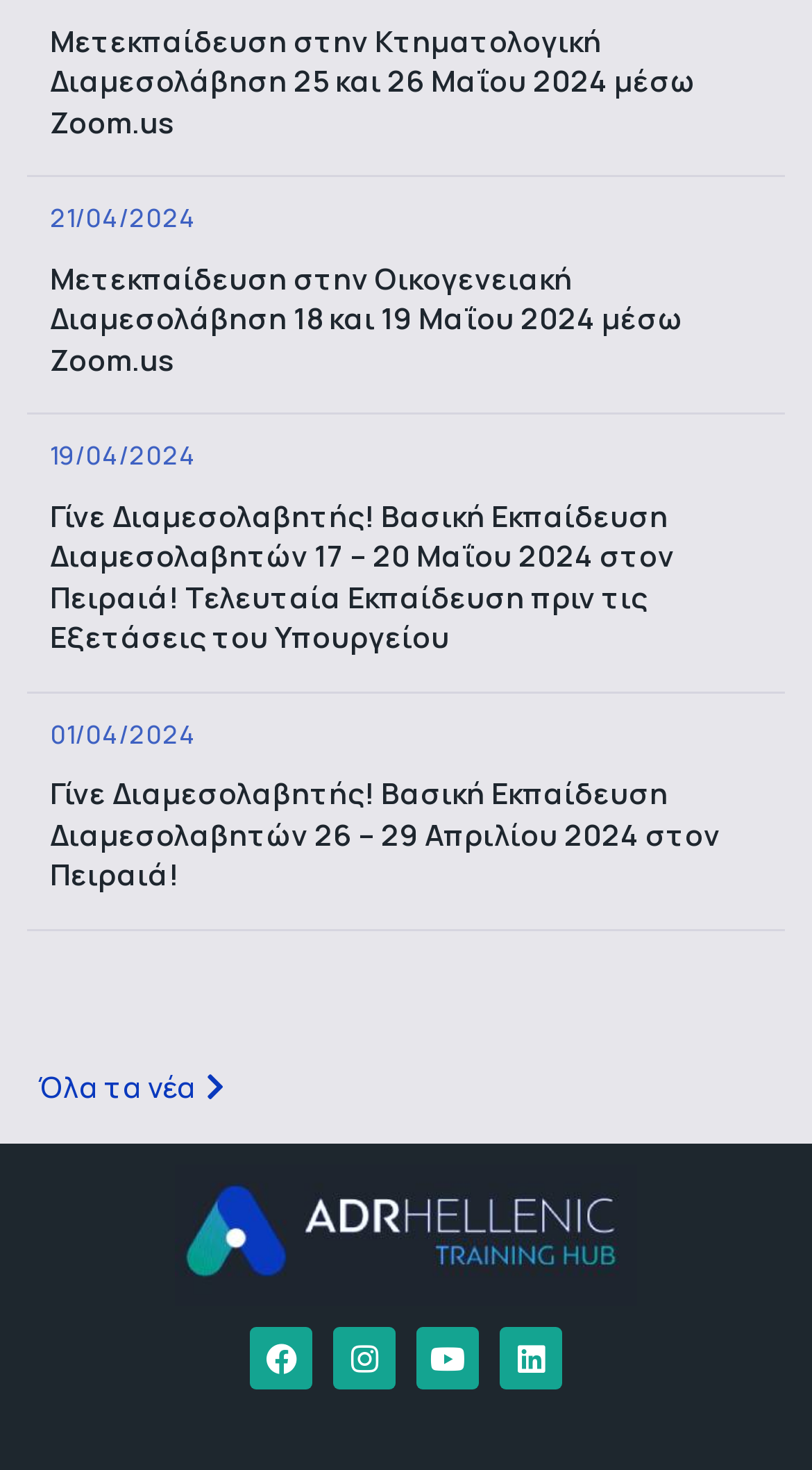How many links are there on the webpage?
Using the image, give a concise answer in the form of a single word or short phrase.

9